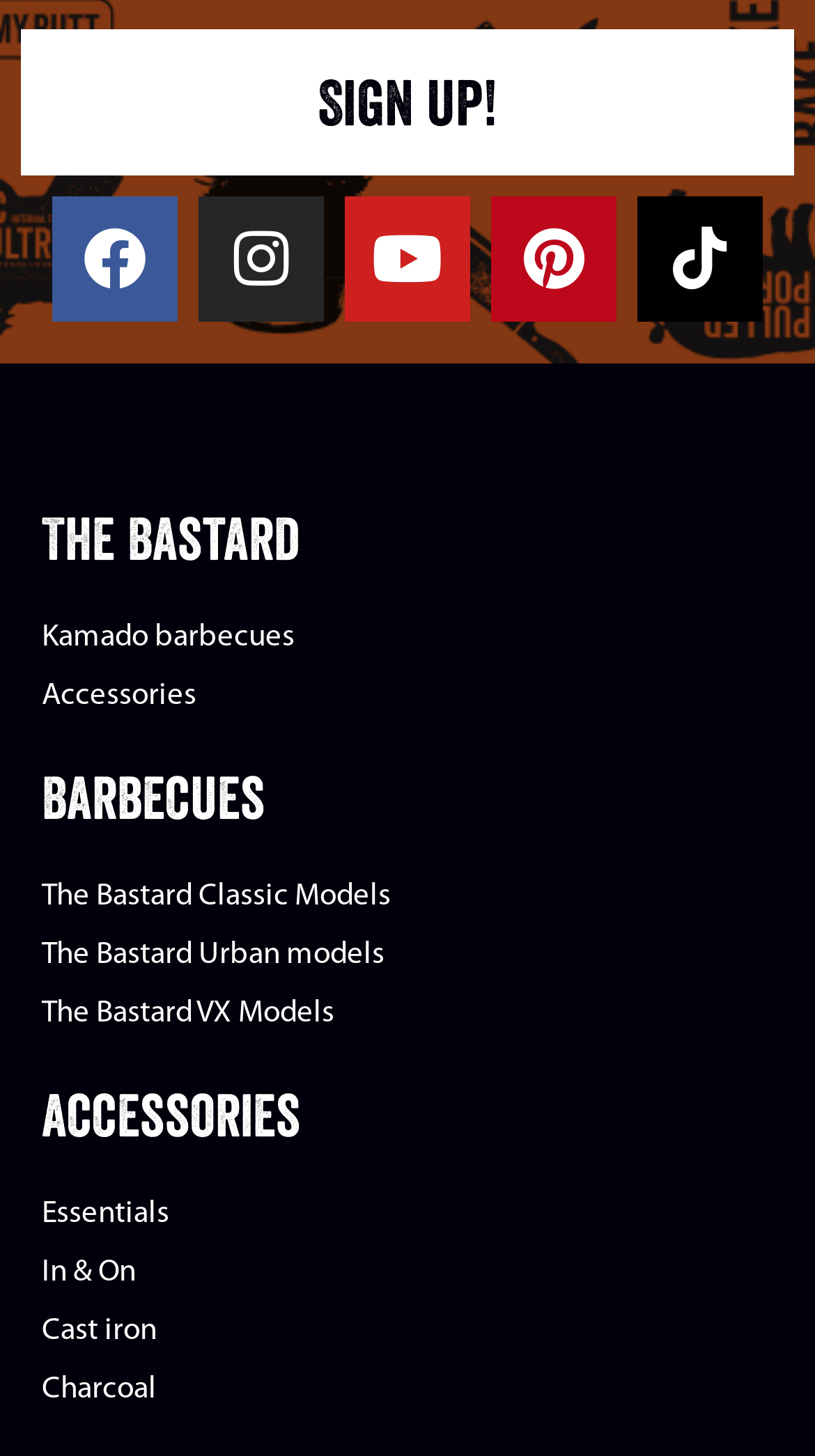Given the element description, predict the bounding box coordinates in the format (top-left x, top-left y, bottom-right x, bottom-right y), using floating point numbers between 0 and 1: The Bastard Classic Models

[0.051, 0.598, 0.949, 0.638]